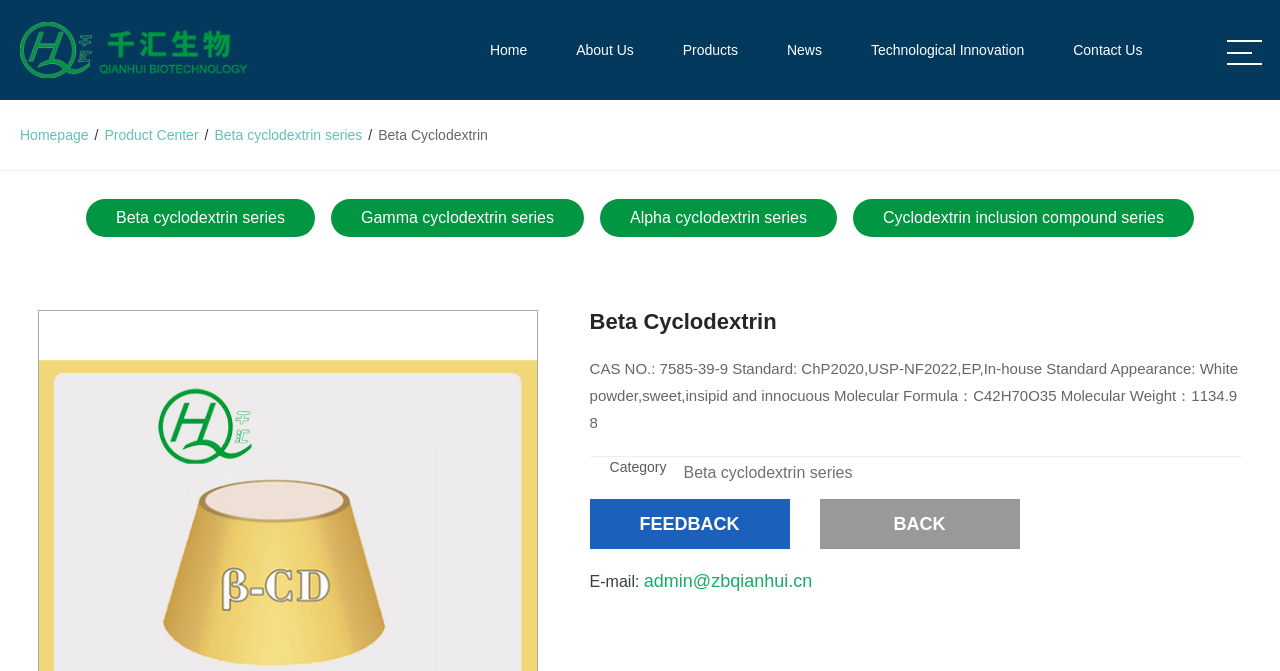Can you pinpoint the bounding box coordinates for the clickable element required for this instruction: "view product center"? The coordinates should be four float numbers between 0 and 1, i.e., [left, top, right, bottom].

[0.082, 0.19, 0.155, 0.213]